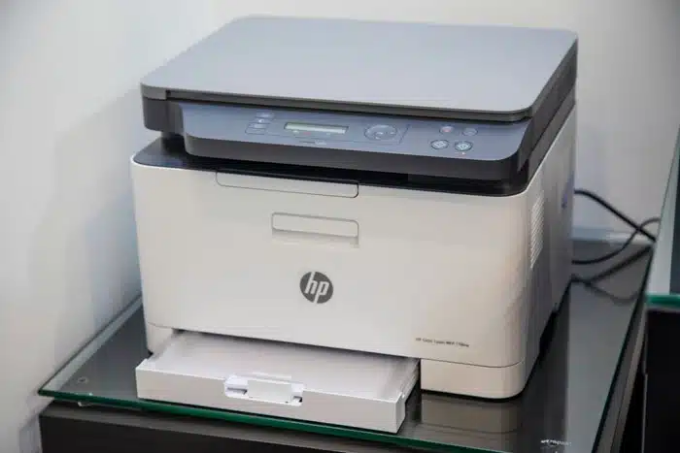Refer to the image and provide an in-depth answer to the question:
What is the purpose of the paper tray?

The paper tray is extended at the bottom of the printer, ready to receive documents, indicating its functionality as a reliable home or office printing solution.